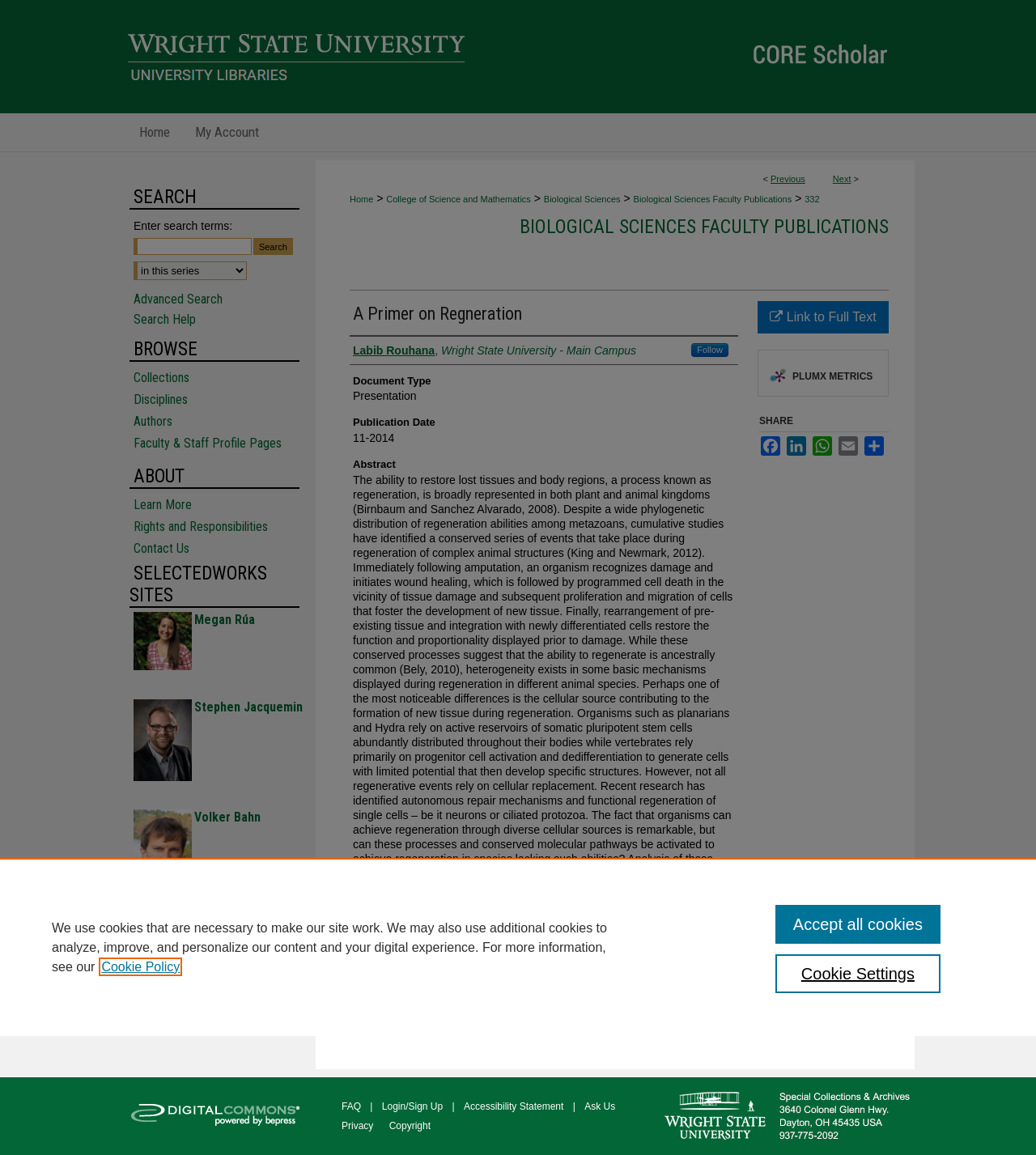Given the webpage screenshot and the description, determine the bounding box coordinates (top-left x, top-left y, bottom-right x, bottom-right y) that define the location of the UI element matching this description: Megan Rúa

[0.188, 0.53, 0.246, 0.543]